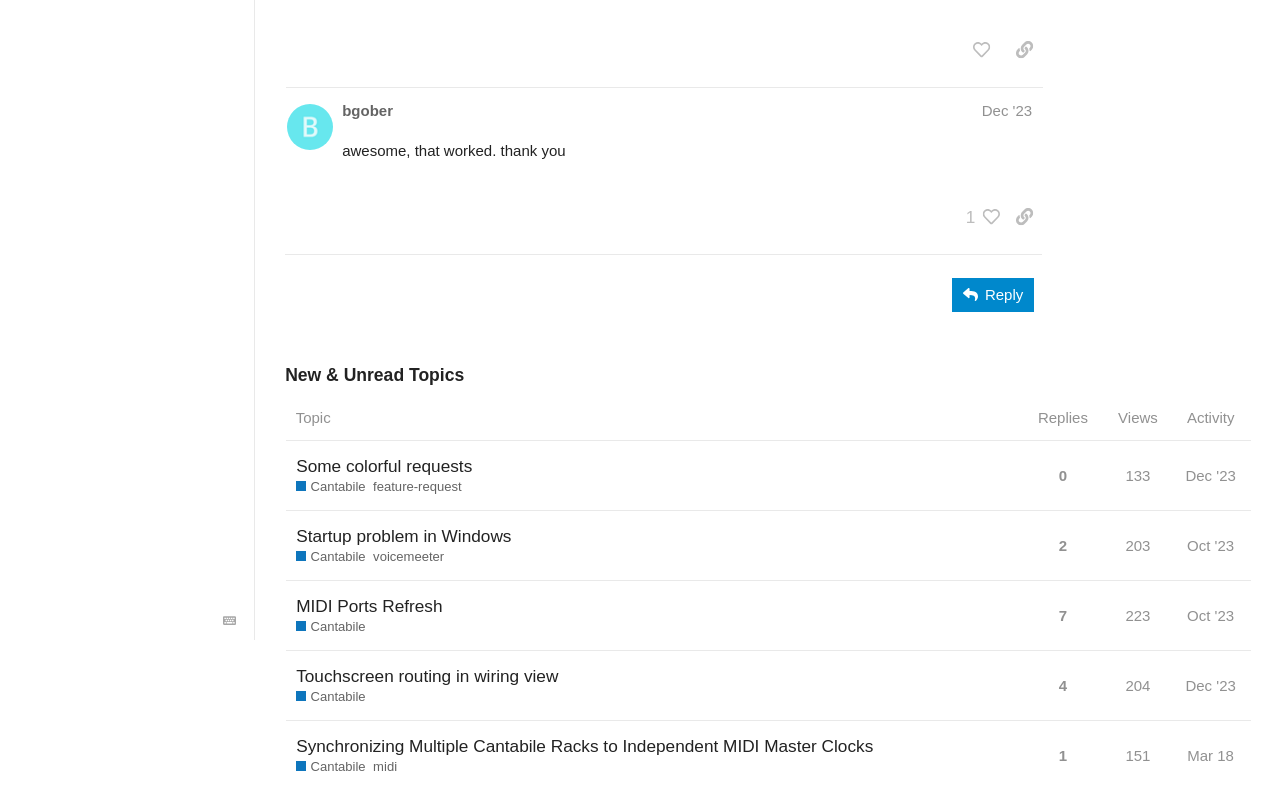Based on the element description, predict the bounding box coordinates (top-left x, top-left y, bottom-right x, bottom-right y) for the UI element in the screenshot: Some colorful requests

[0.231, 0.554, 0.369, 0.617]